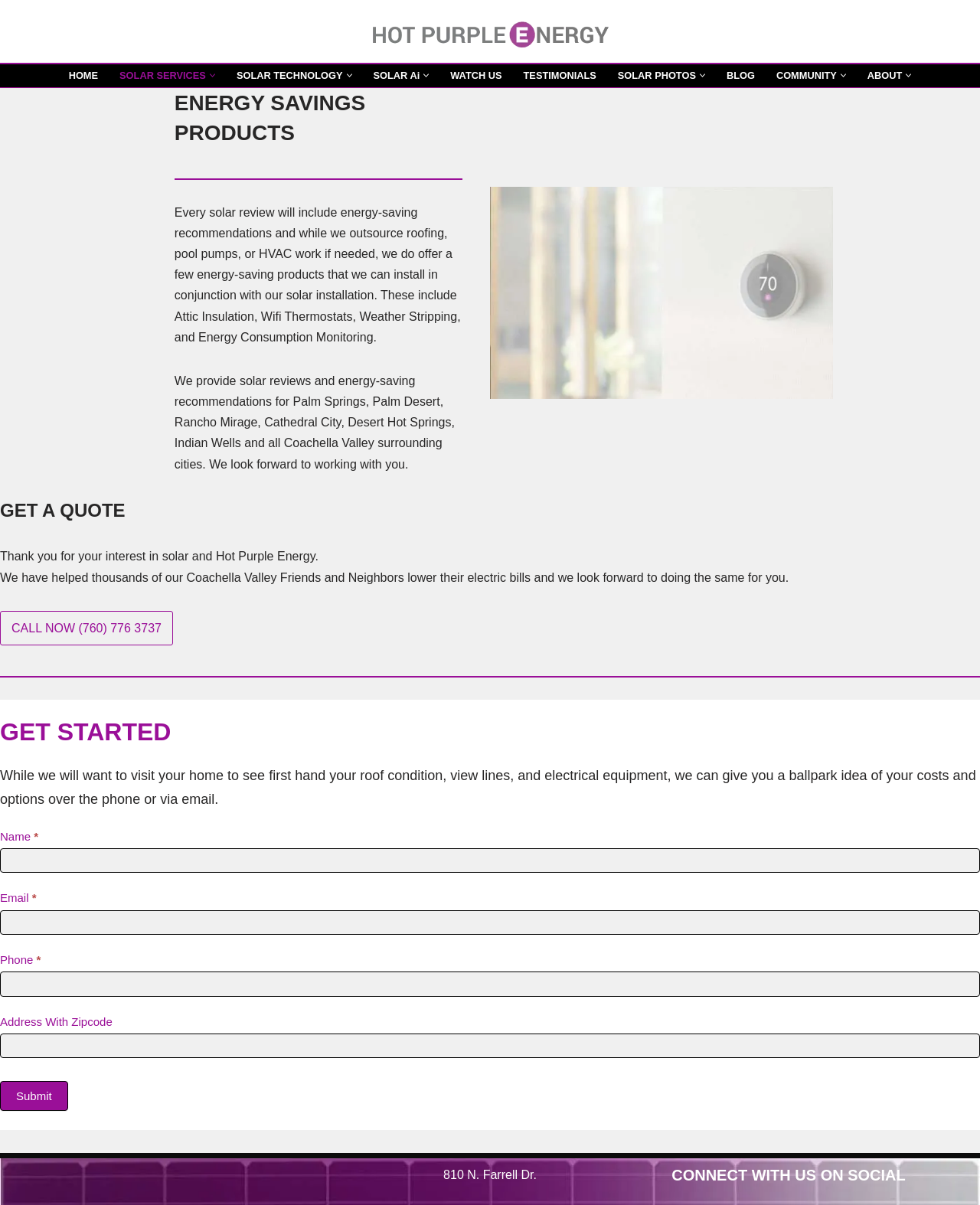Please find the bounding box coordinates (top-left x, top-left y, bottom-right x, bottom-right y) in the screenshot for the UI element described as follows: Skip to content

[0.0, 0.02, 0.023, 0.033]